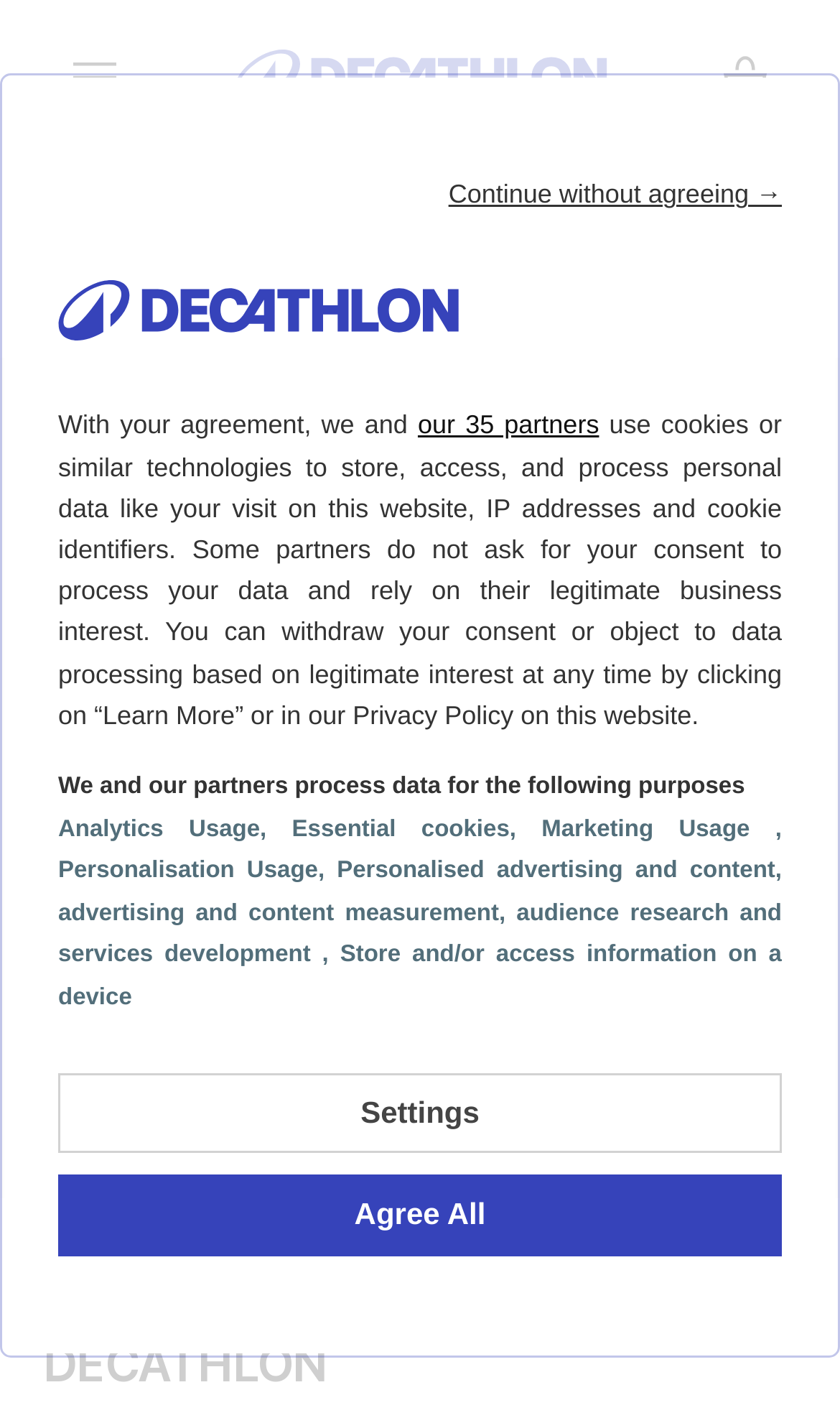Please specify the bounding box coordinates of the region to click in order to perform the following instruction: "Go to homepage".

[0.276, 0.035, 0.724, 0.075]